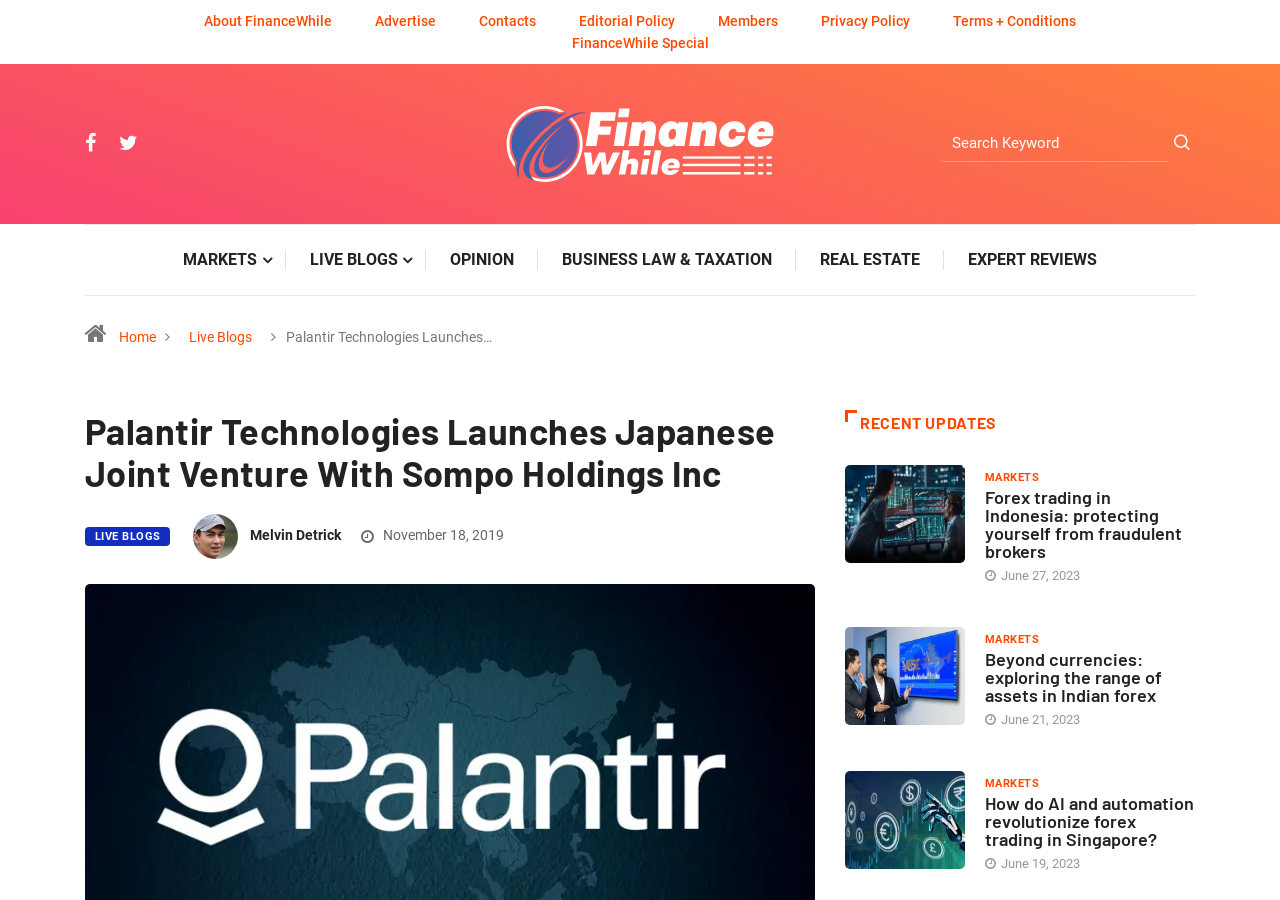Illustrate the webpage with a detailed description.

The webpage is about FinanceWhile, a financial news and information website. At the top, there are several links to different sections of the website, including "About FinanceWhile", "Advertise", "Contacts", and more. Below these links, there is a search bar with a magnifying glass icon on the right side.

On the left side of the page, there is a vertical menu with links to various categories, such as "MARKETS", "LIVE BLOGS", "OPINION", and more. Below this menu, there is a link to the "Home" page and a link to "Live Blogs".

The main content of the page is an article about Palantir Technologies launching a joint venture with Sompo Holdings Inc in Japan. The article has a heading and a brief summary, followed by a link to "LIVE BLOGS" and an image. Below the article, there is a section titled "RECENT UPDATES" with three news articles. Each article has a heading, a brief summary, and an image. The articles are about forex trading in Indonesia, Indian forex trading, and AI and automation in forex trading in Singapore. Each article also has a link to the "MARKETS" section and a date of publication.

Overall, the webpage is a financial news website with a focus on markets, live blogs, and opinion pieces. It has a clean and organized layout, making it easy to navigate and find relevant information.